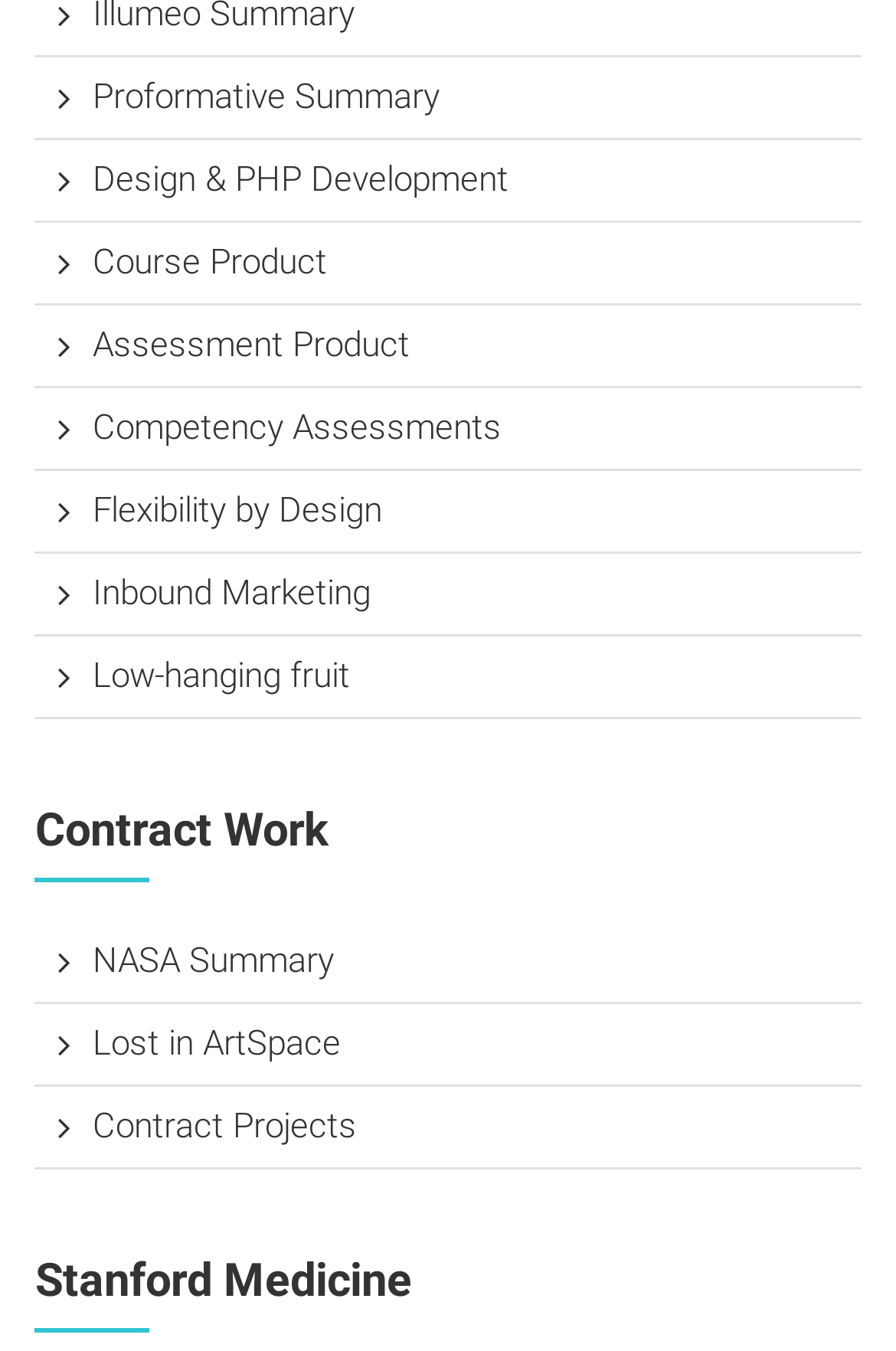Using the element description: "Lost in ArtSpace", determine the bounding box coordinates. The coordinates should be in the format [left, top, right, bottom], with values between 0 and 1.

[0.103, 0.757, 0.38, 0.788]